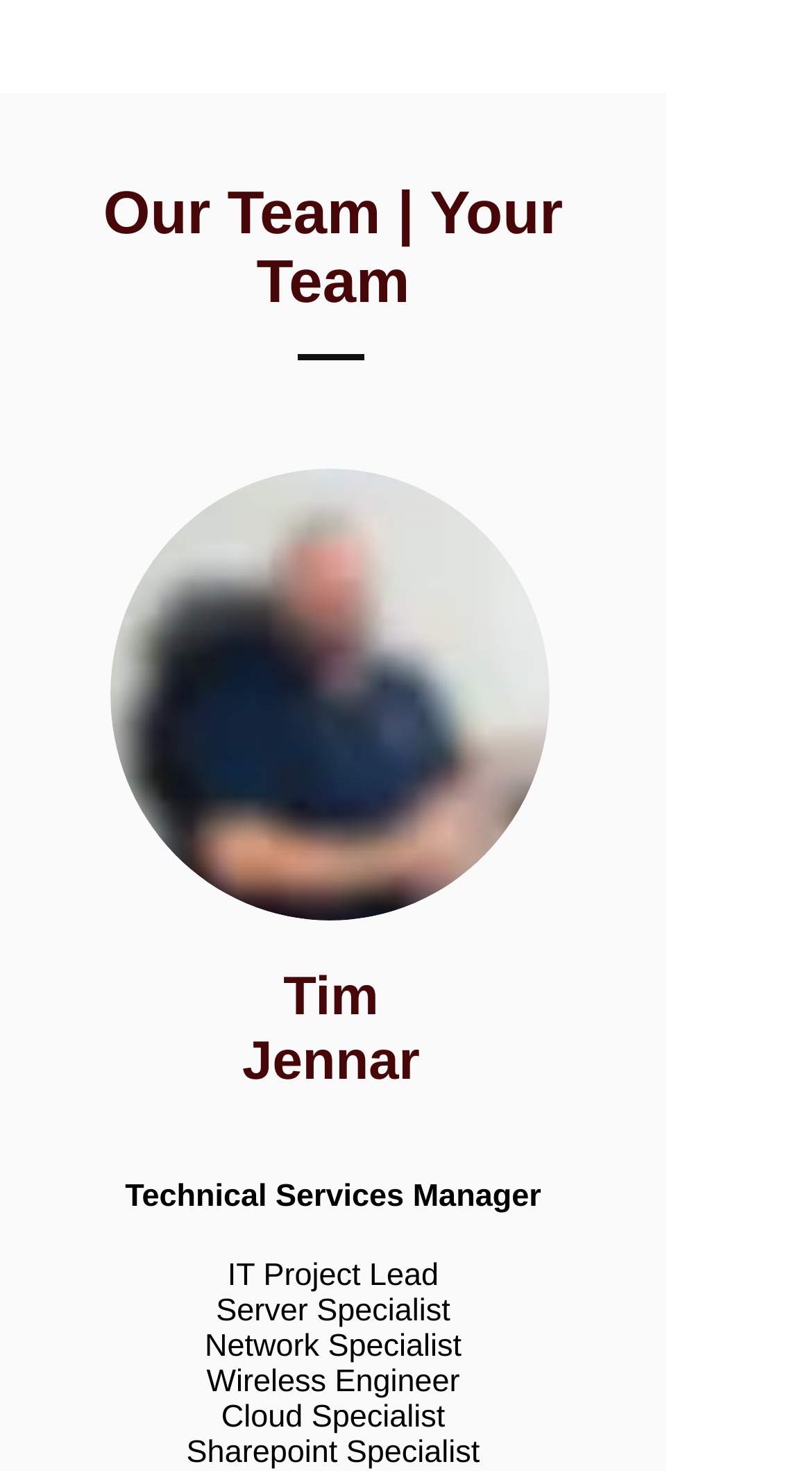What is the name of the person on the webpage?
Could you give a comprehensive explanation in response to this question?

The webpage has a heading element with the text 'Tim Jennar', which suggests that the person being referred to is Tim Jennar.